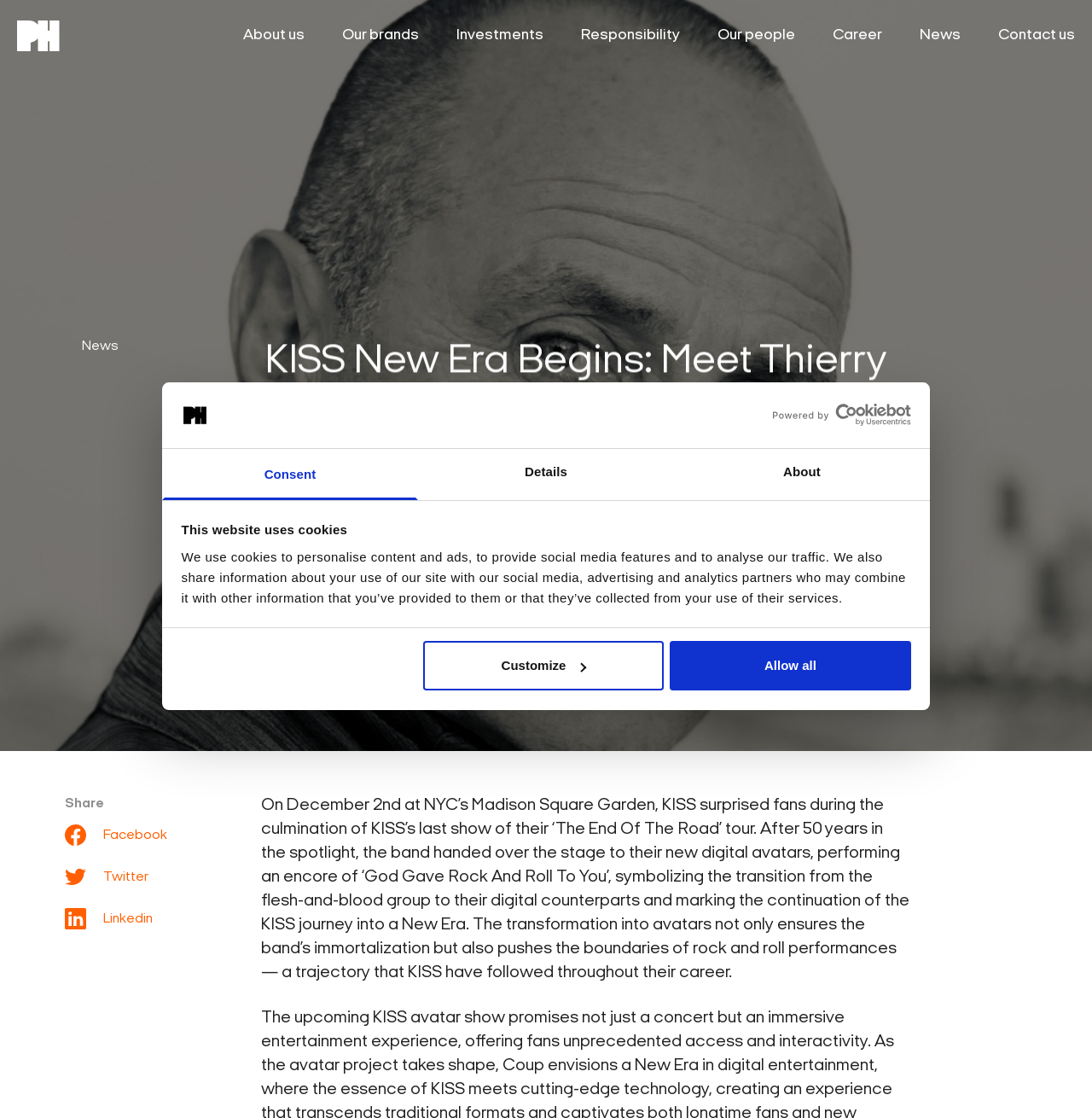Identify and provide the bounding box coordinates of the UI element described: "Powered by Cookiebot". The coordinates should be formatted as [left, top, right, bottom], with each number being a float between 0 and 1.

[0.697, 0.361, 0.834, 0.381]